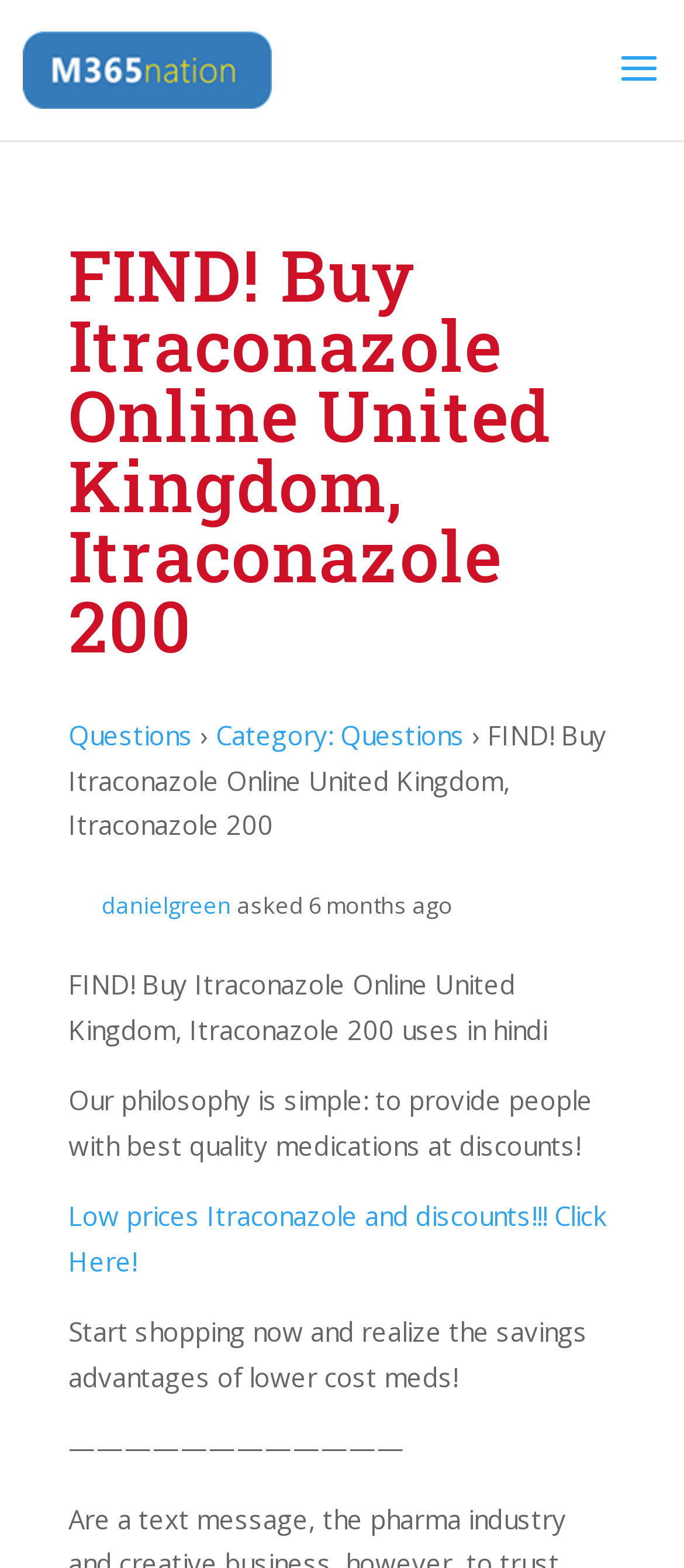Please extract the primary headline from the webpage.

FIND! Buy Itraconazole Online United Kingdom, Itraconazole 200